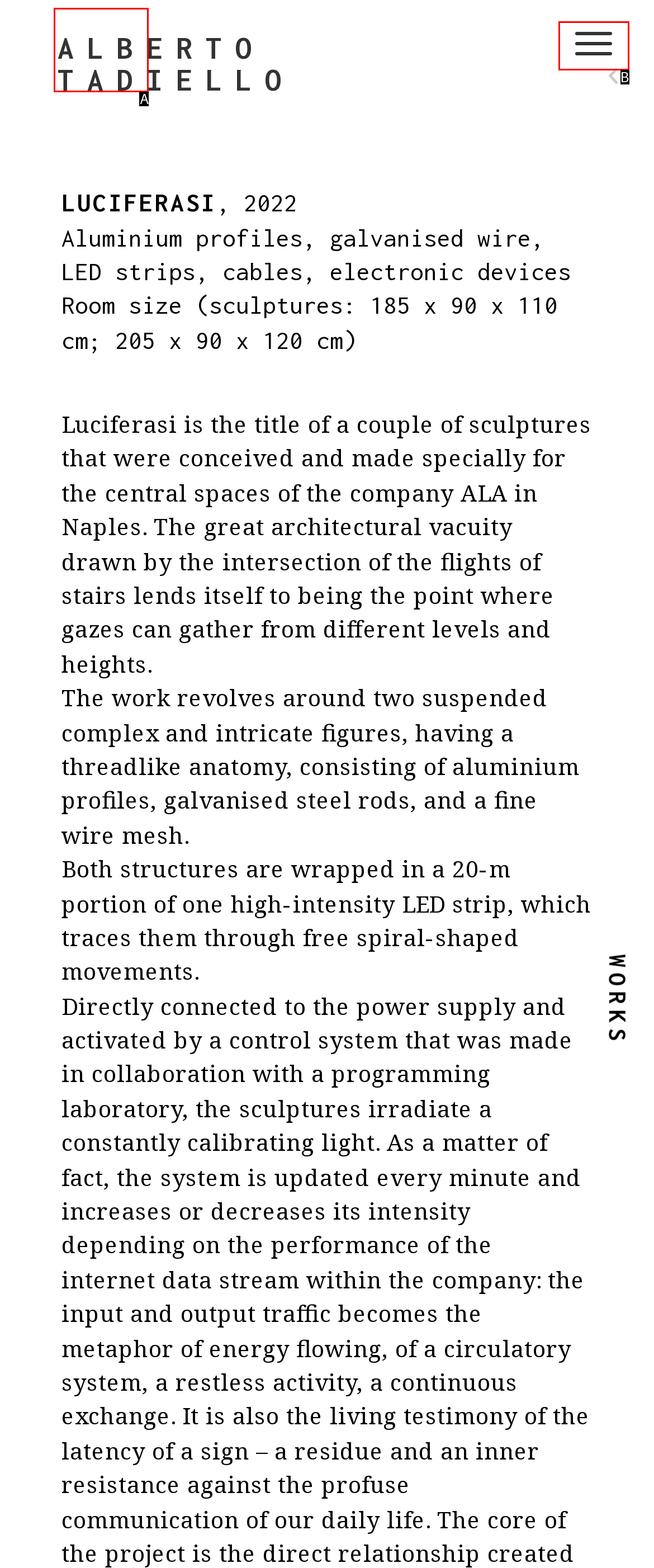Choose the HTML element that best fits the given description: parent_node: ALBERTO TADIELLO. Answer by stating the letter of the option.

B